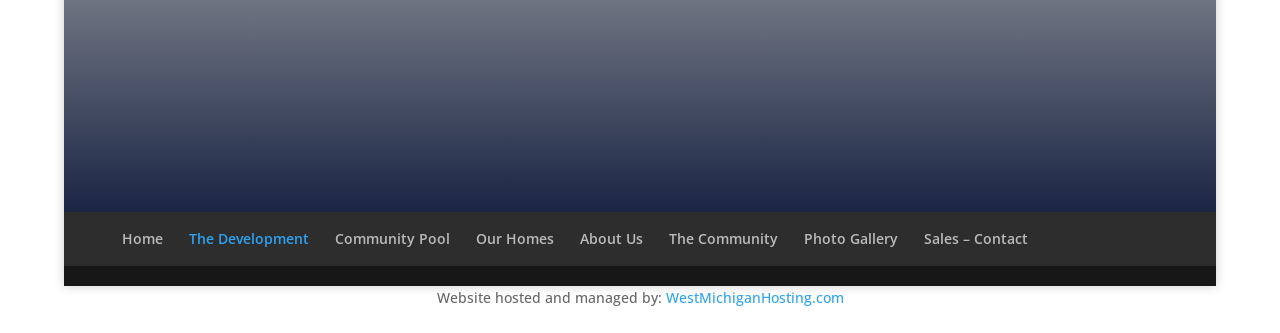Determine the bounding box coordinates for the clickable element required to fulfill the instruction: "Contact Sales". Provide the coordinates as four float numbers between 0 and 1, i.e., [left, top, right, bottom].

[0.722, 0.687, 0.803, 0.744]